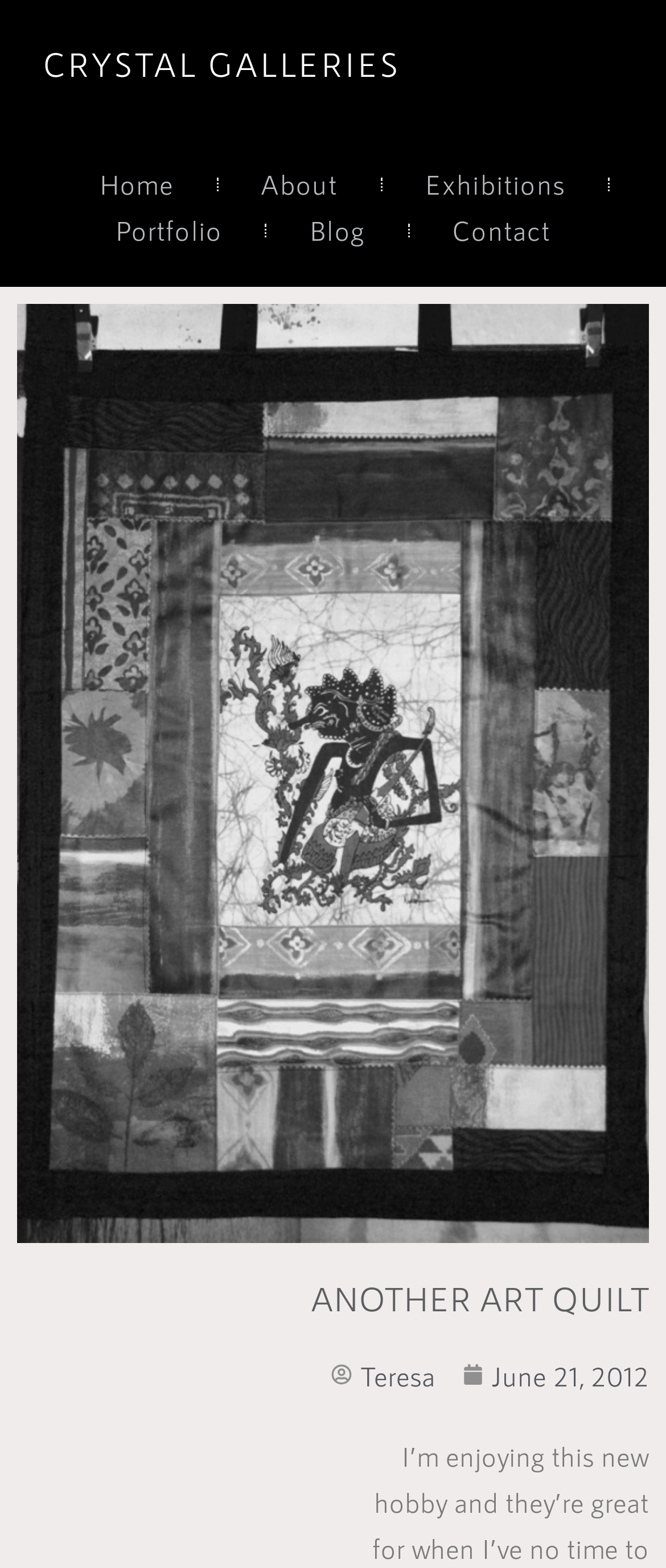Please determine the bounding box coordinates of the element's region to click in order to carry out the following instruction: "read the blog". The coordinates should be four float numbers between 0 and 1, i.e., [left, top, right, bottom].

[0.464, 0.132, 0.548, 0.162]